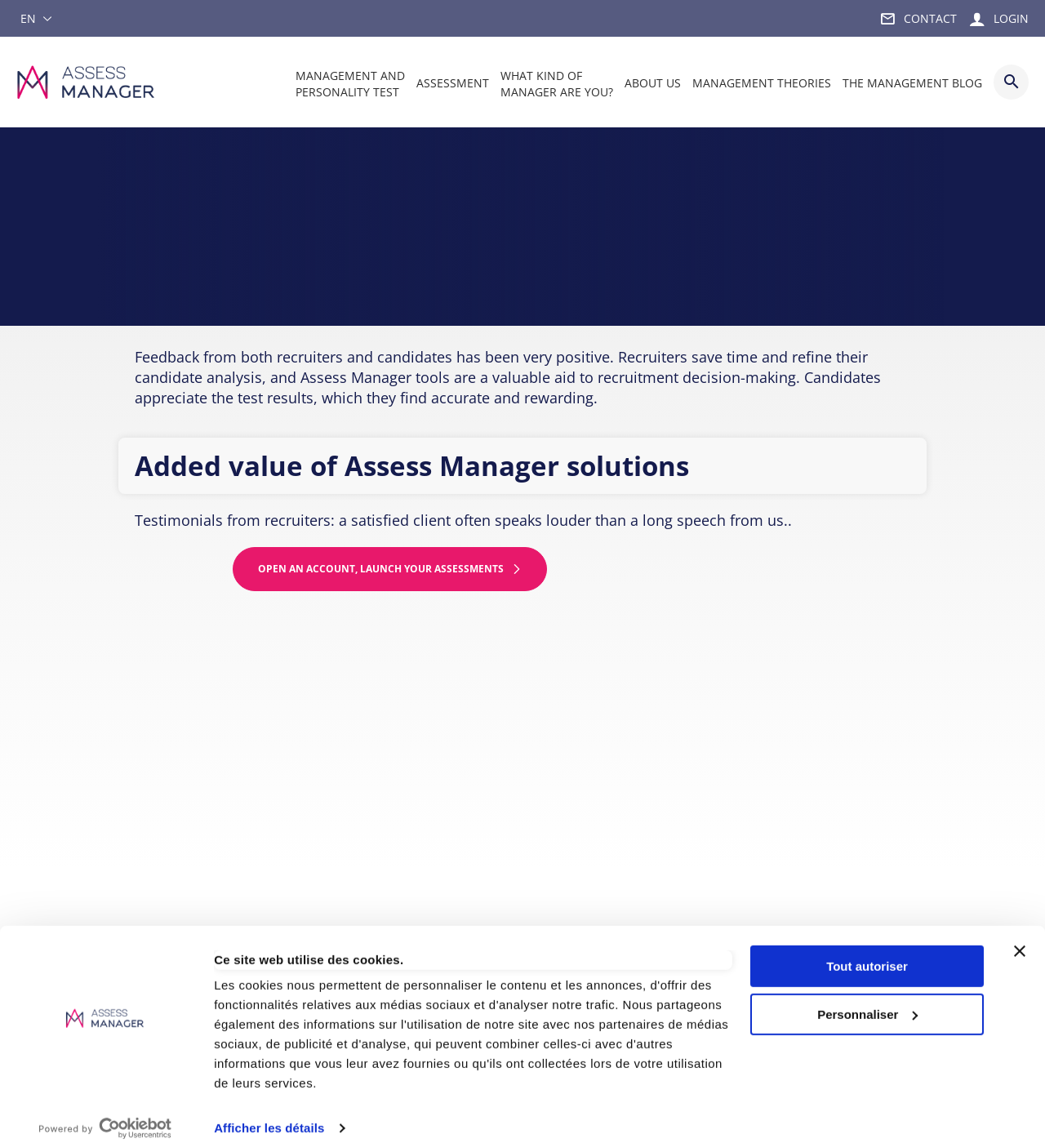What is the type of test mentioned on the webpage?
Please provide a detailed and thorough answer to the question.

The webpage mentions a 'Management and personality test' as one of the links in the navigation menu, indicating that this type of test is related to the Assess Manager tools and services.